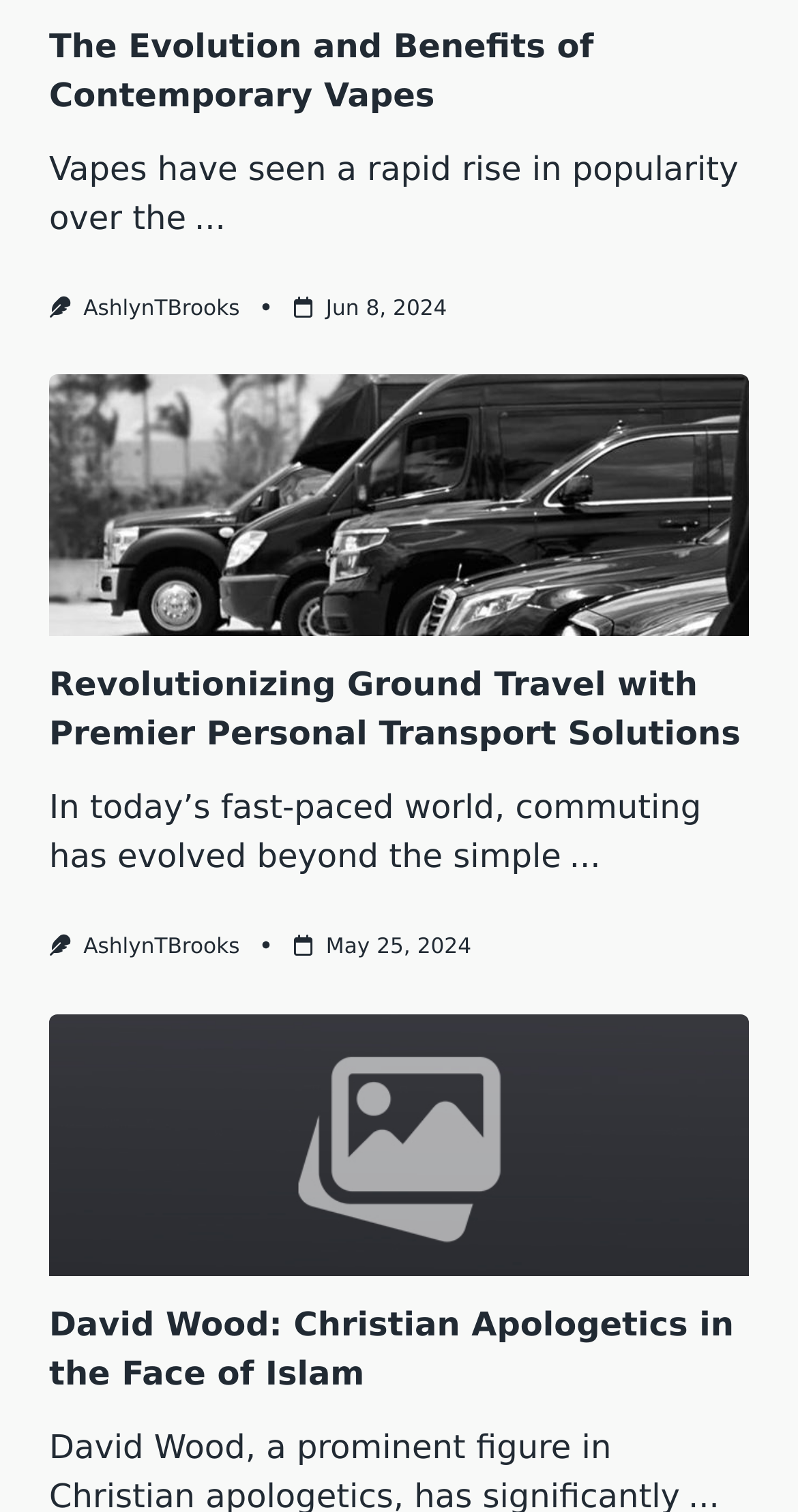Find the bounding box coordinates for the area that should be clicked to accomplish the instruction: "Visit Answer Modern".

[0.062, 0.671, 0.938, 0.844]